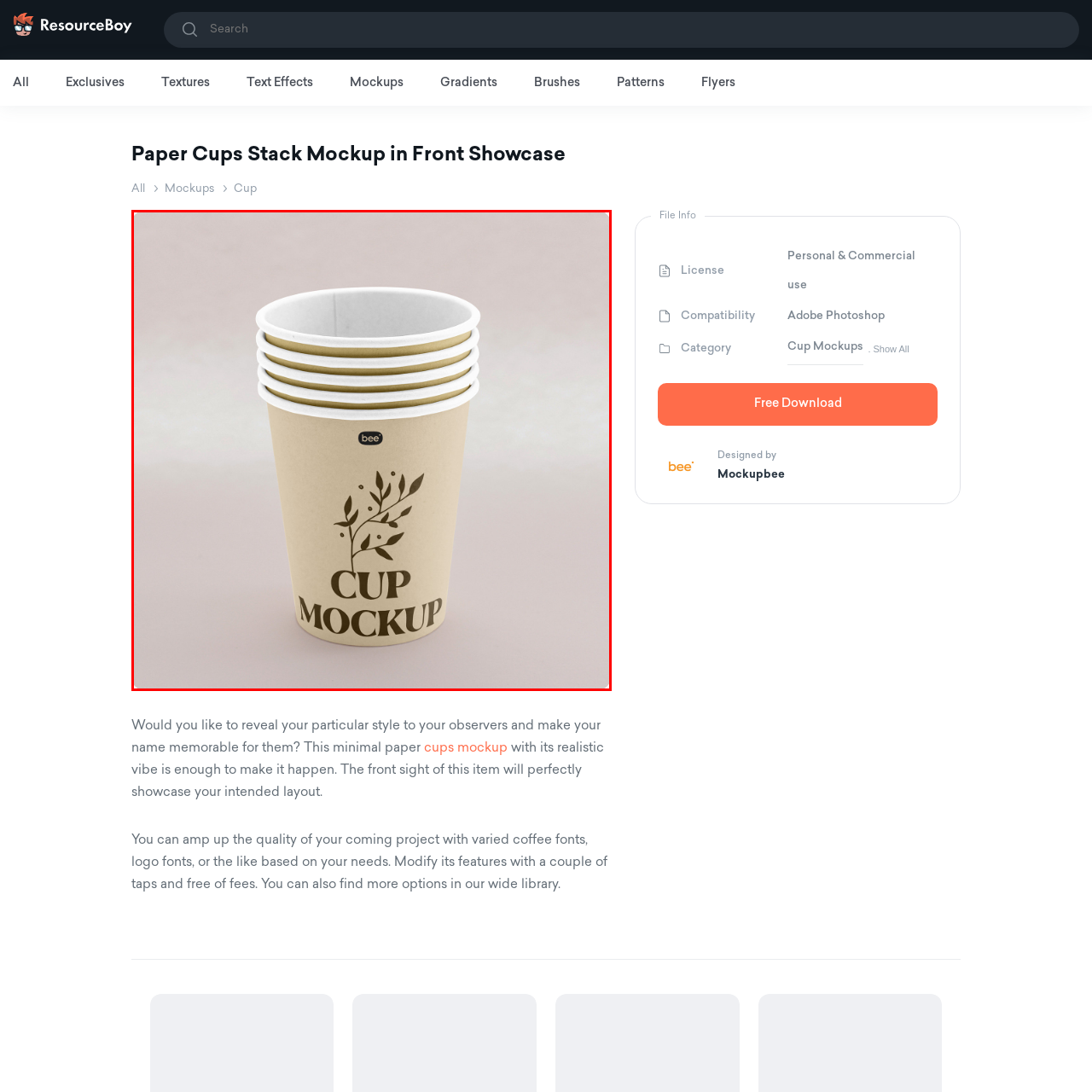What is the purpose of the mockup cups?
Look closely at the image marked with a red bounding box and answer the question with as much detail as possible, drawing from the image.

According to the caption, the mockup cups are 'ideal for presenting branding concepts or beverage-related projects', suggesting that their purpose is to showcase branding ideas.